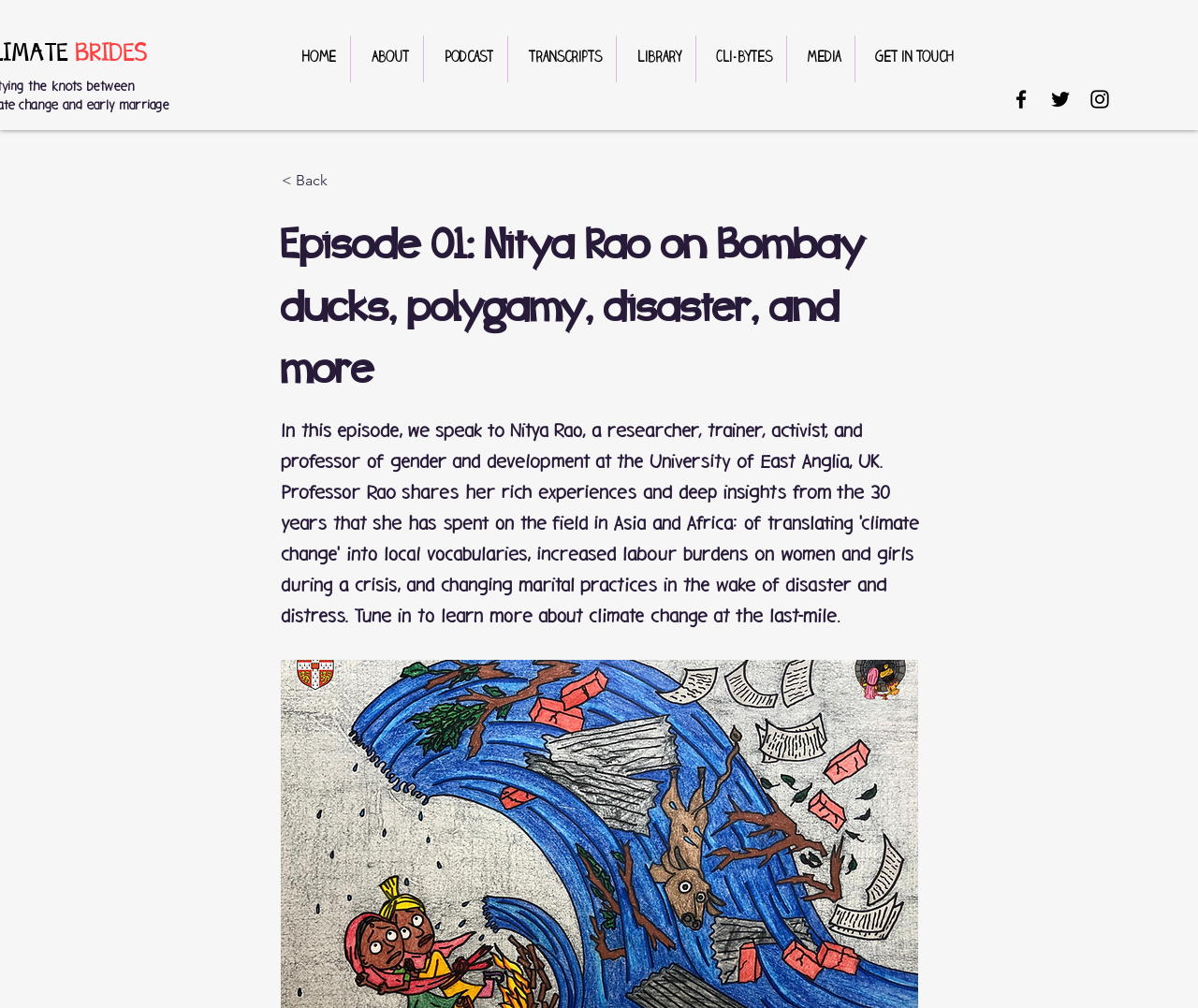What is the name of the podcast?
Analyze the image and provide a thorough answer to the question.

The name of the podcast can be found at the top left corner of the webpage, where it is written in bold letters as 'BRIDES'.